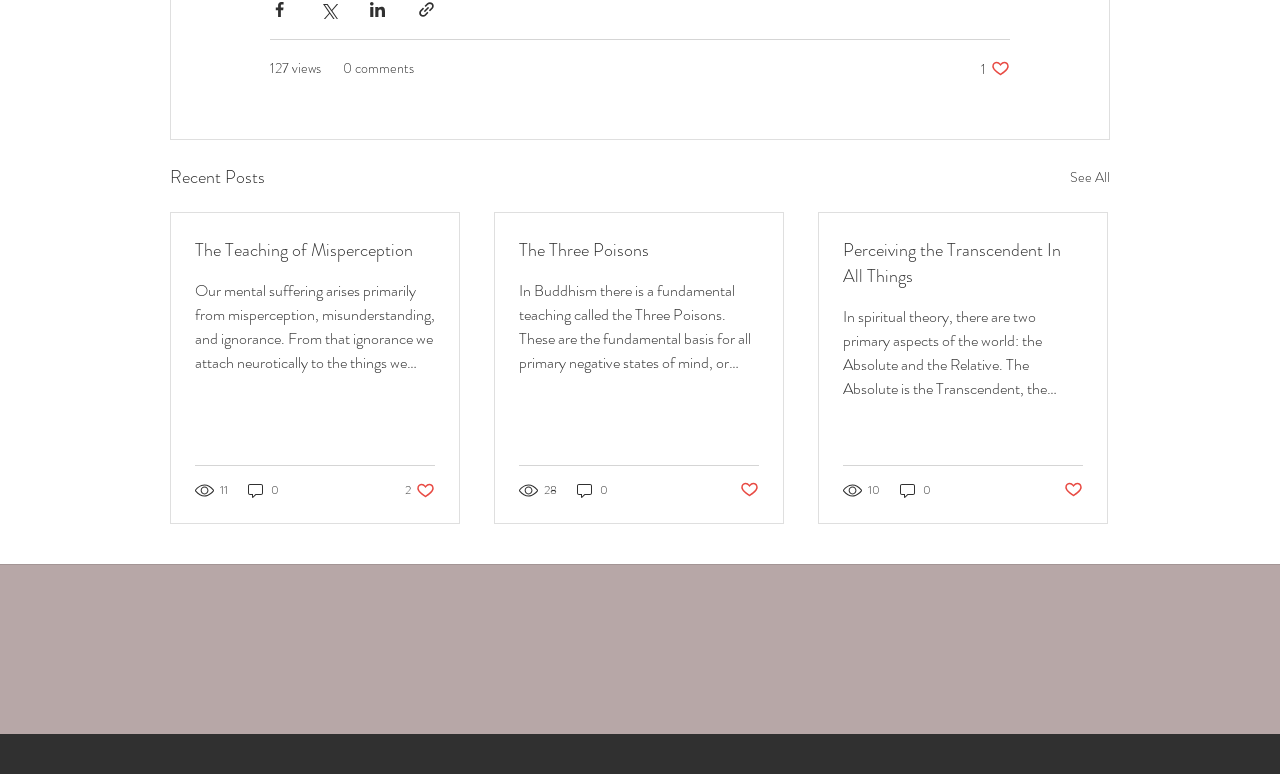How many views does the second post have?
Answer the question in as much detail as possible.

I found the generic element [467] inside the second article element [289], which has the text '28 views'. This indicates that the second post has 28 views.